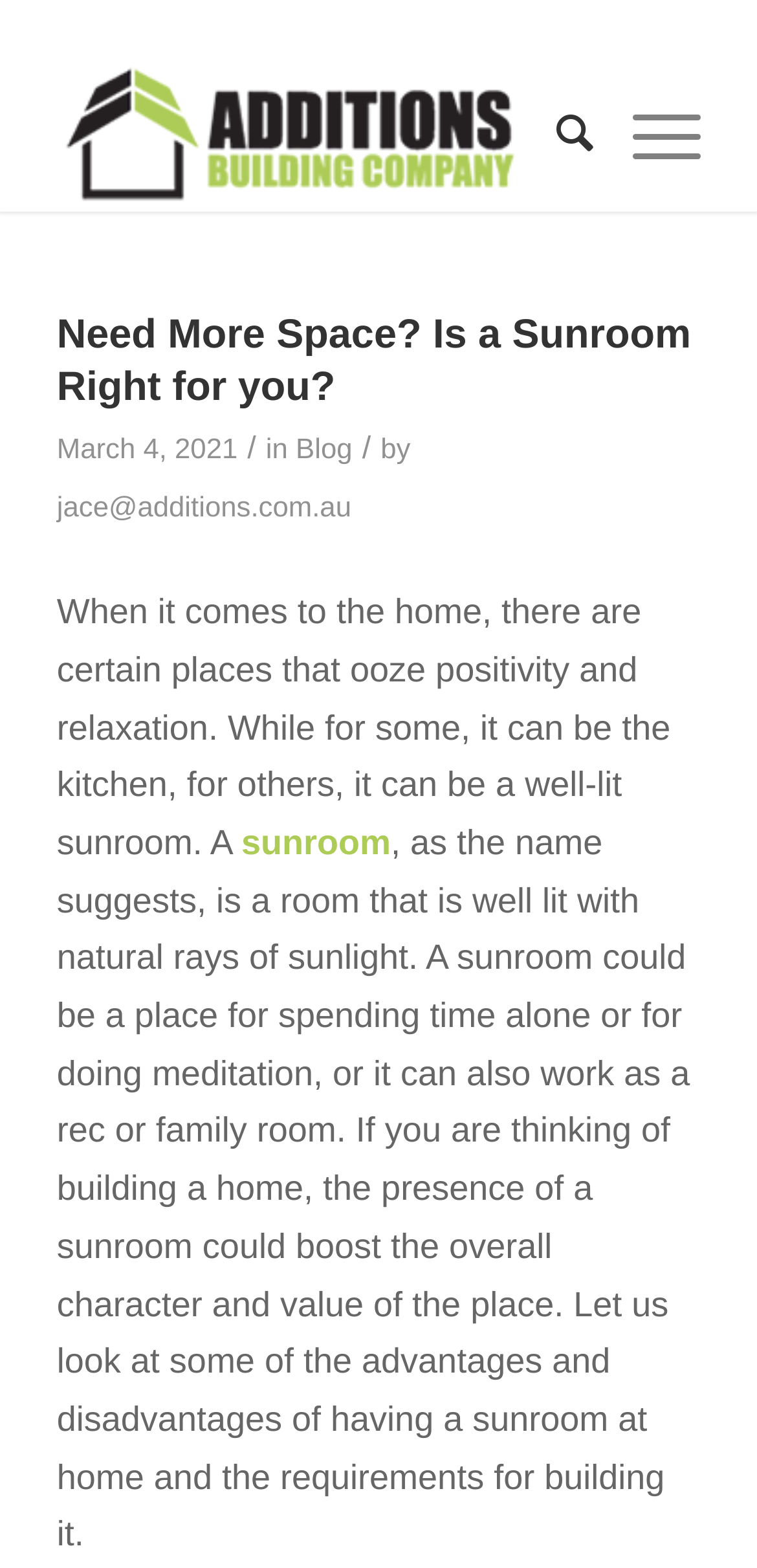Provide your answer to the question using just one word or phrase: What is the topic of the current blog post?

Sunroom